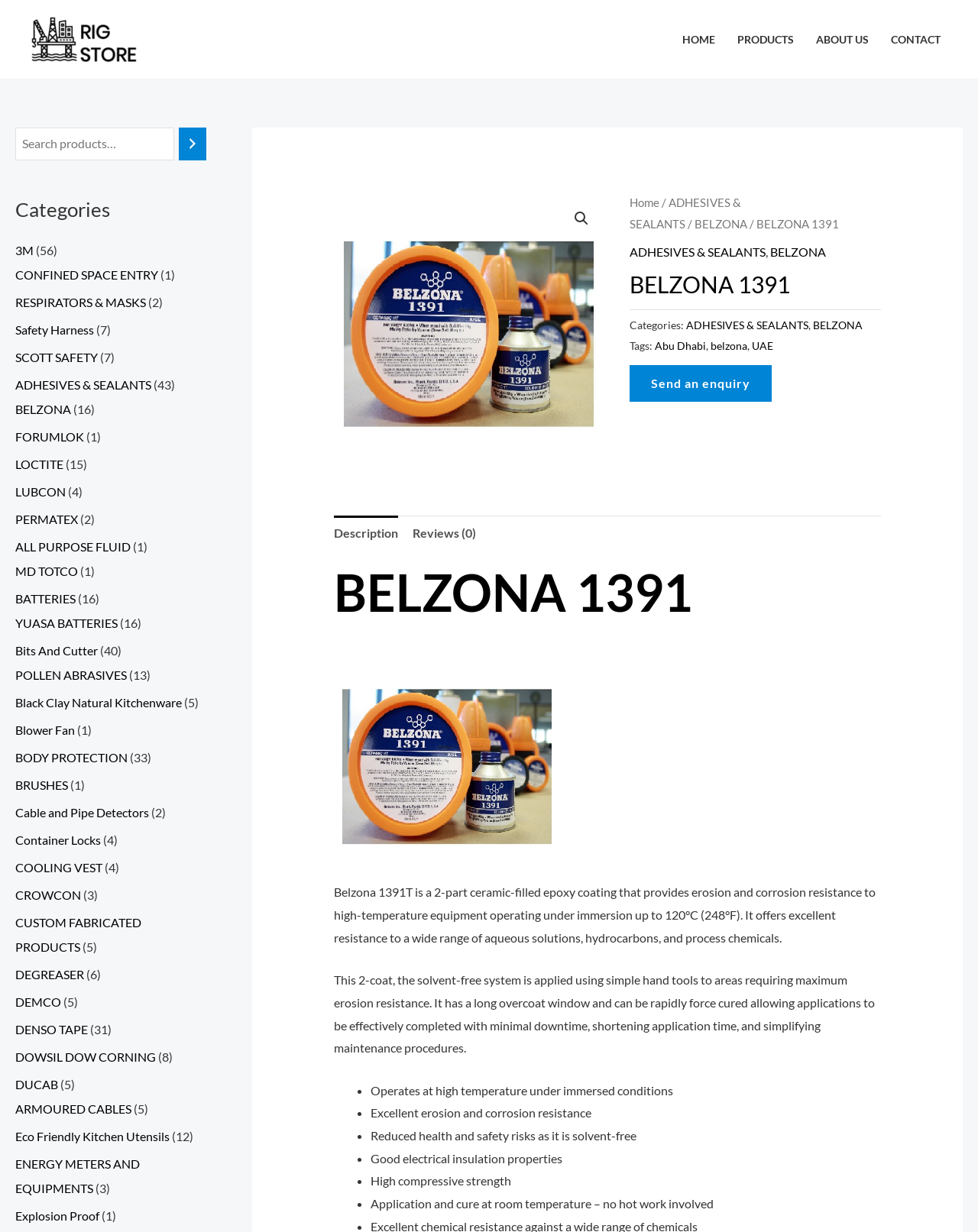Determine the bounding box coordinates for the region that must be clicked to execute the following instruction: "Click on HOME".

[0.687, 0.011, 0.743, 0.054]